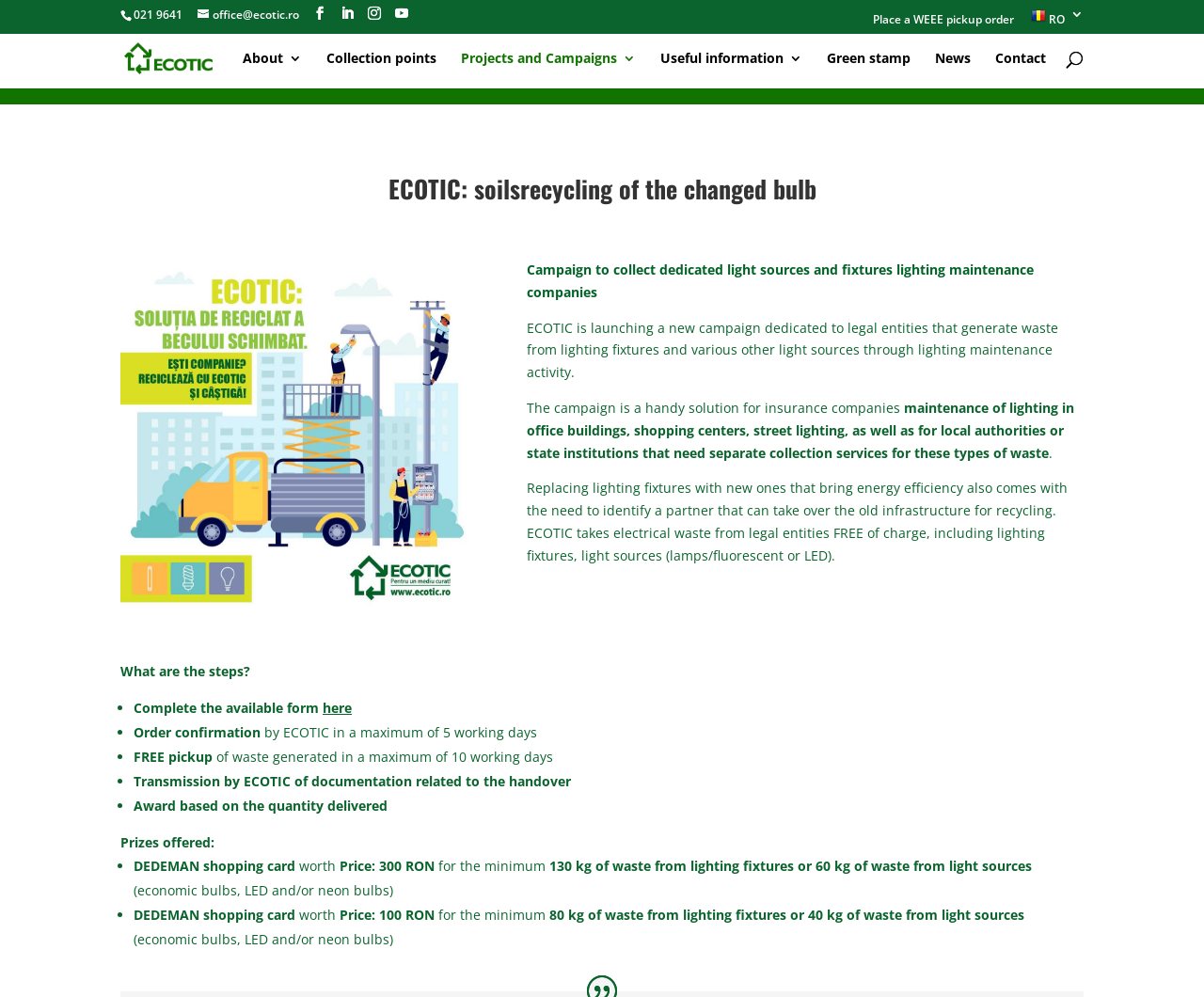Find the bounding box coordinates of the element I should click to carry out the following instruction: "Learn more about the campaign".

[0.438, 0.261, 0.745, 0.279]